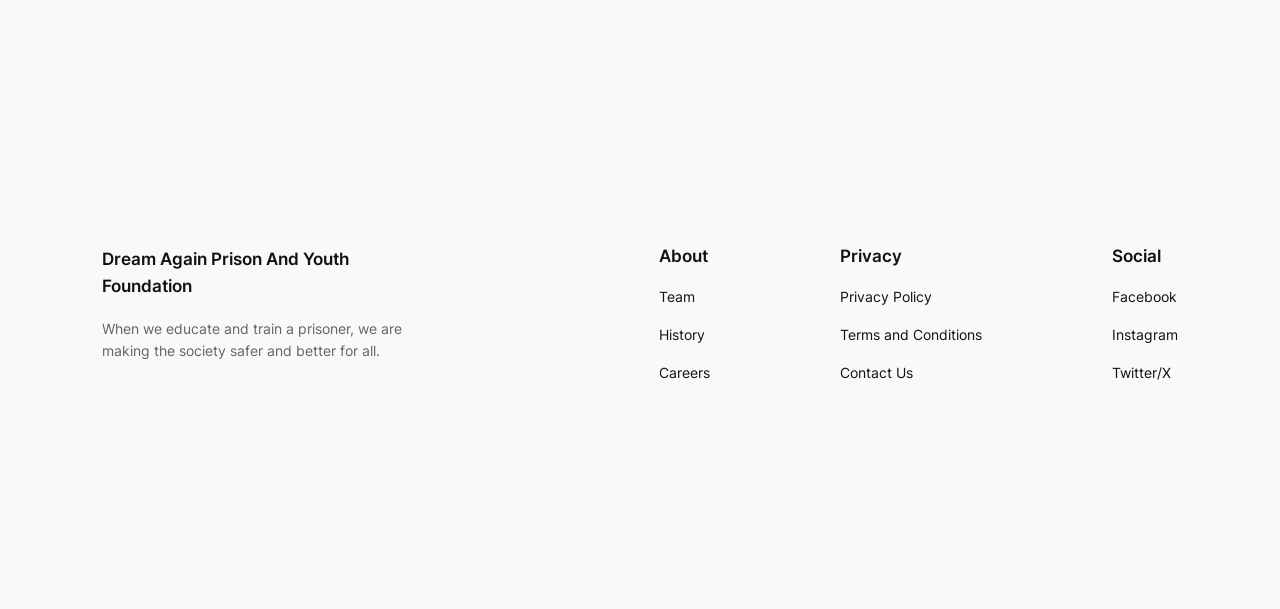Please locate the clickable area by providing the bounding box coordinates to follow this instruction: "Learn about the team".

[0.515, 0.469, 0.543, 0.506]